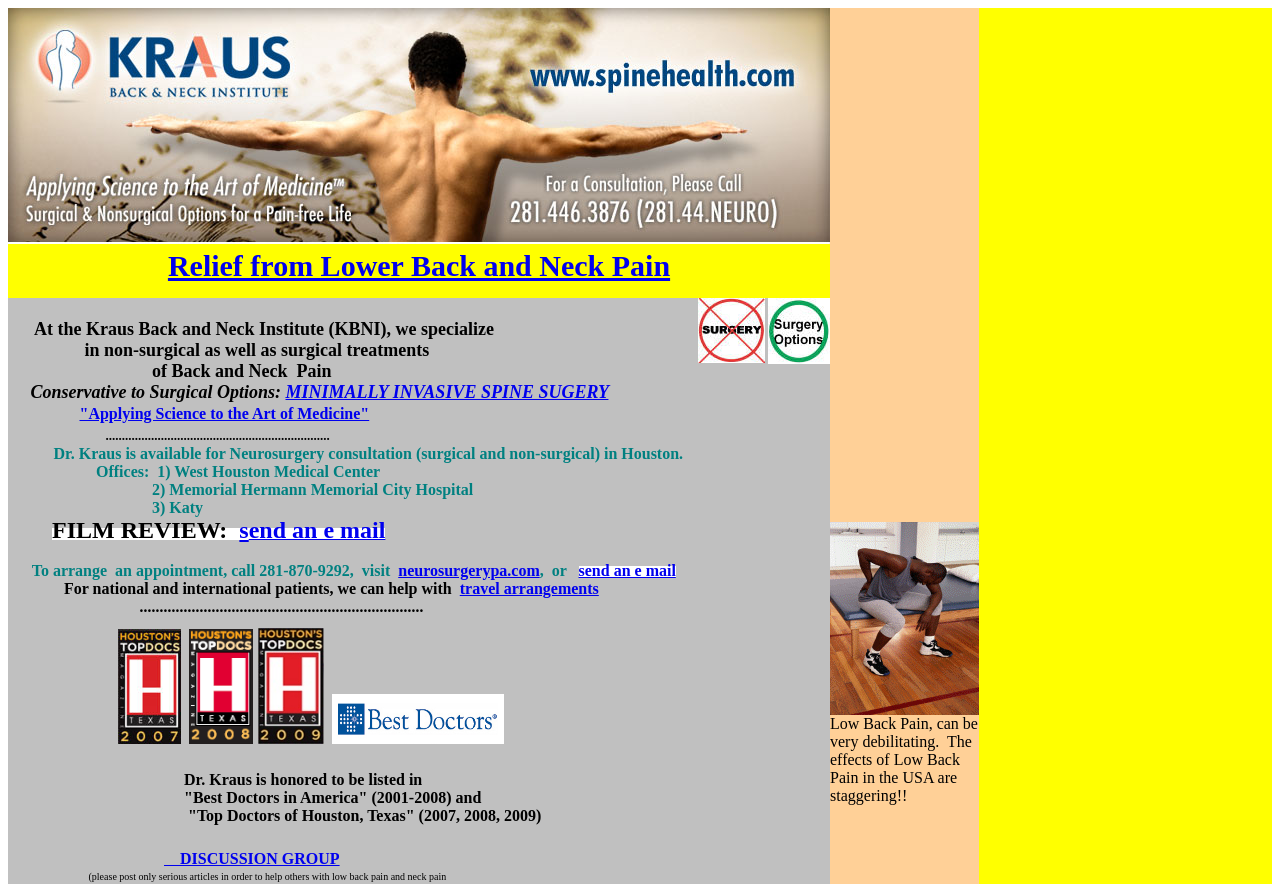Locate the bounding box coordinates of the clickable region necessary to complete the following instruction: "View top doctors in Houston, Texas 2007". Provide the coordinates in the format of four float numbers between 0 and 1, i.e., [left, top, right, bottom].

[0.092, 0.83, 0.141, 0.844]